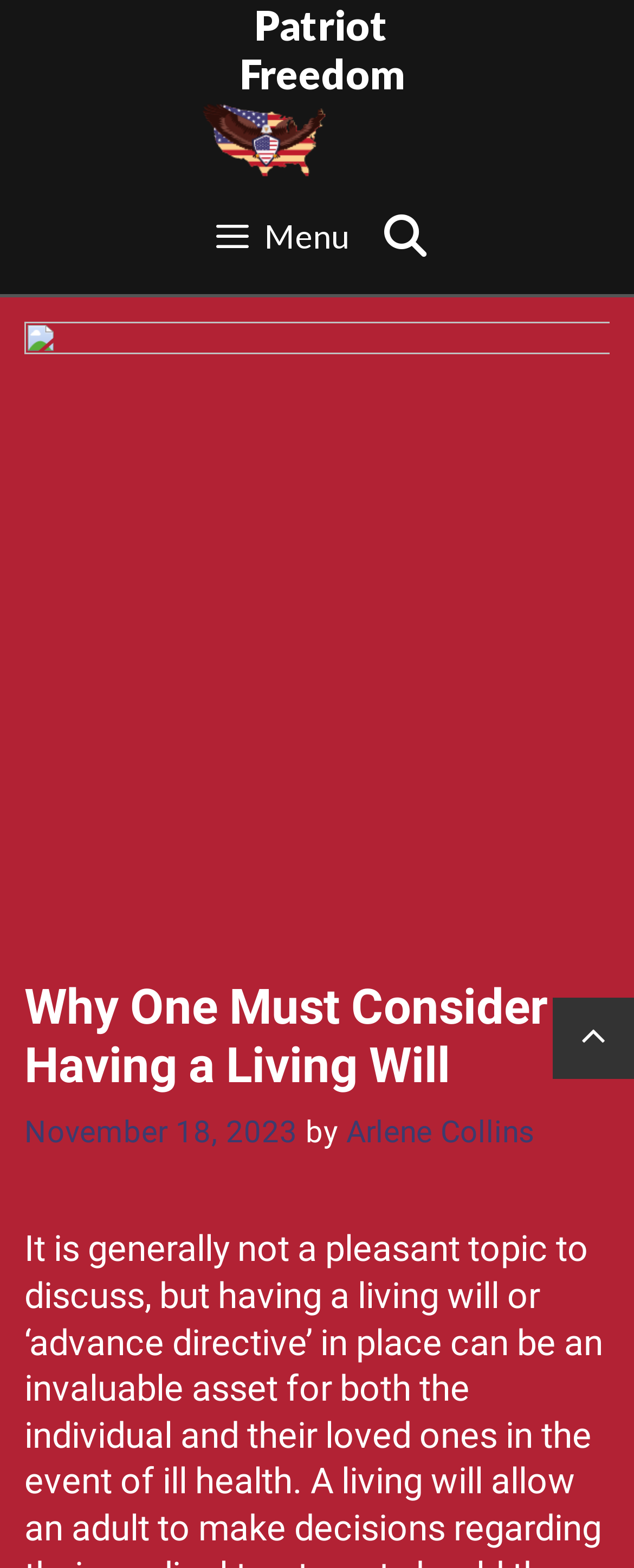From the webpage screenshot, predict the bounding box coordinates (top-left x, top-left y, bottom-right x, bottom-right y) for the UI element described here: Scroll back to top

[0.872, 0.636, 1.0, 0.688]